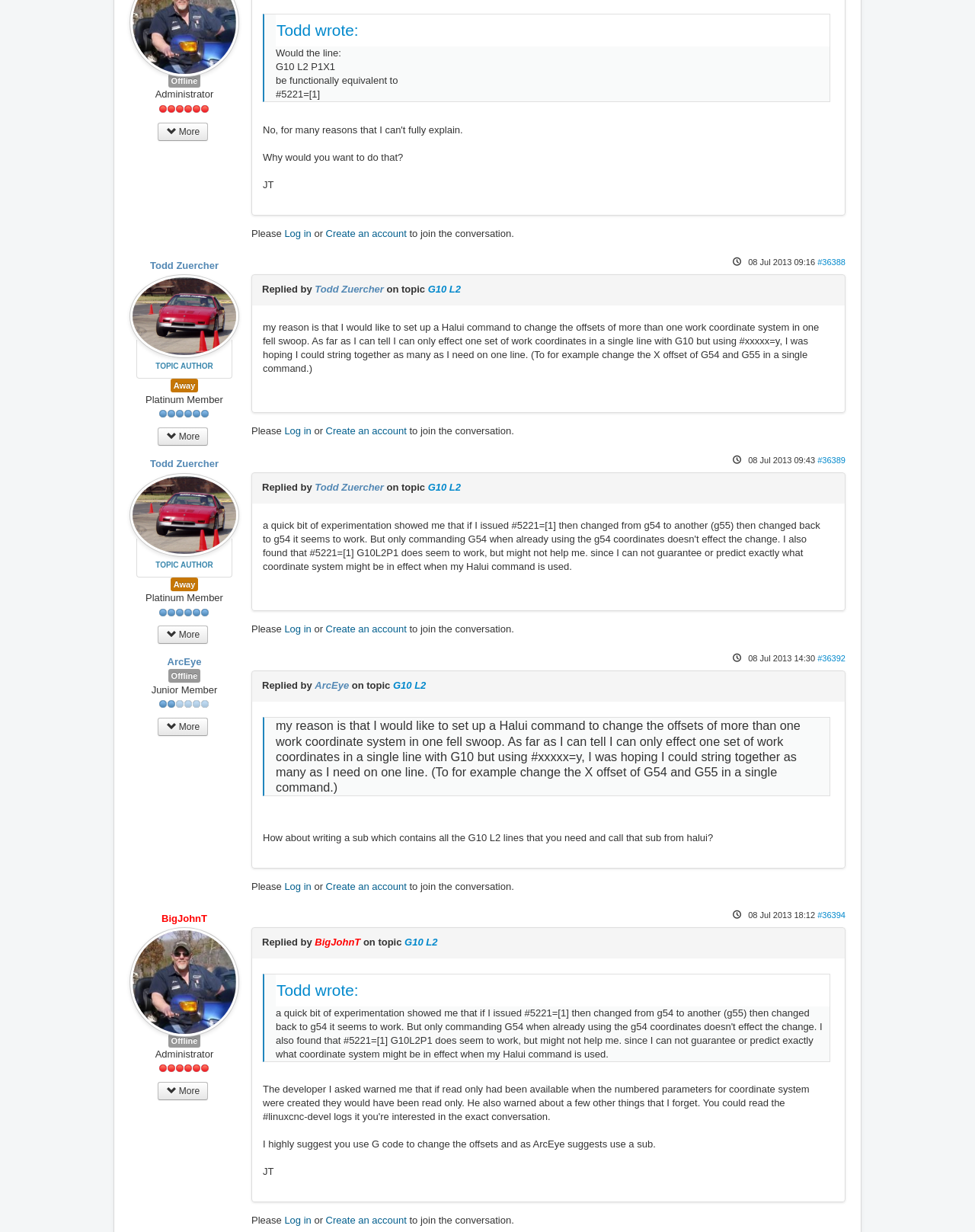Locate the bounding box coordinates of the clickable region to complete the following instruction: "Log in."

[0.292, 0.185, 0.319, 0.194]